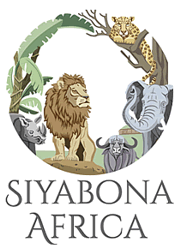Give a comprehensive caption that covers the entire image content.

The image features the logo of Siyabona Africa, characterized by a circular design that beautifully encapsulates the essence of African wildlife. At the center, a majestic lion commands attention, symbolizing strength and leadership. Surrounding the lion, a diverse array of animals includes a leopard perched in a tree, an elephant showcasing its trunk, a buffalo, and a rhinoceros, all artfully integrated within a lush backdrop of trees and greenery. The logo is accompanied by the words "SIYABONA AFRICA," reflecting the organization's commitment to showcasing and preserving Africa's rich natural heritage. This emblematic representation conveys a sense of adventure and the importance of conservation in the African landscape.